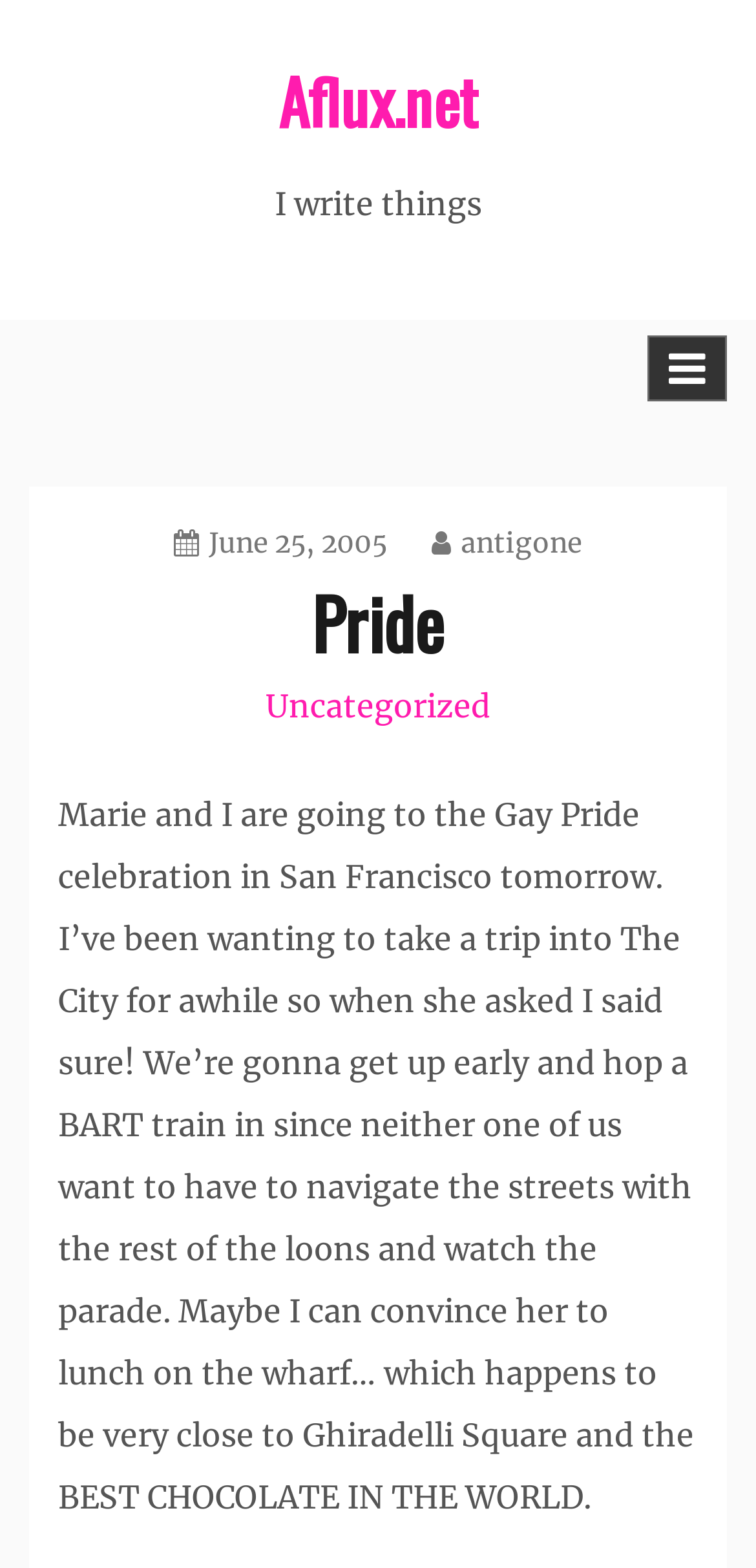Consider the image and give a detailed and elaborate answer to the question: 
What is the date of the author's post?

The date of the author's post can be found in the link element with the text ' June 25, 2005'.